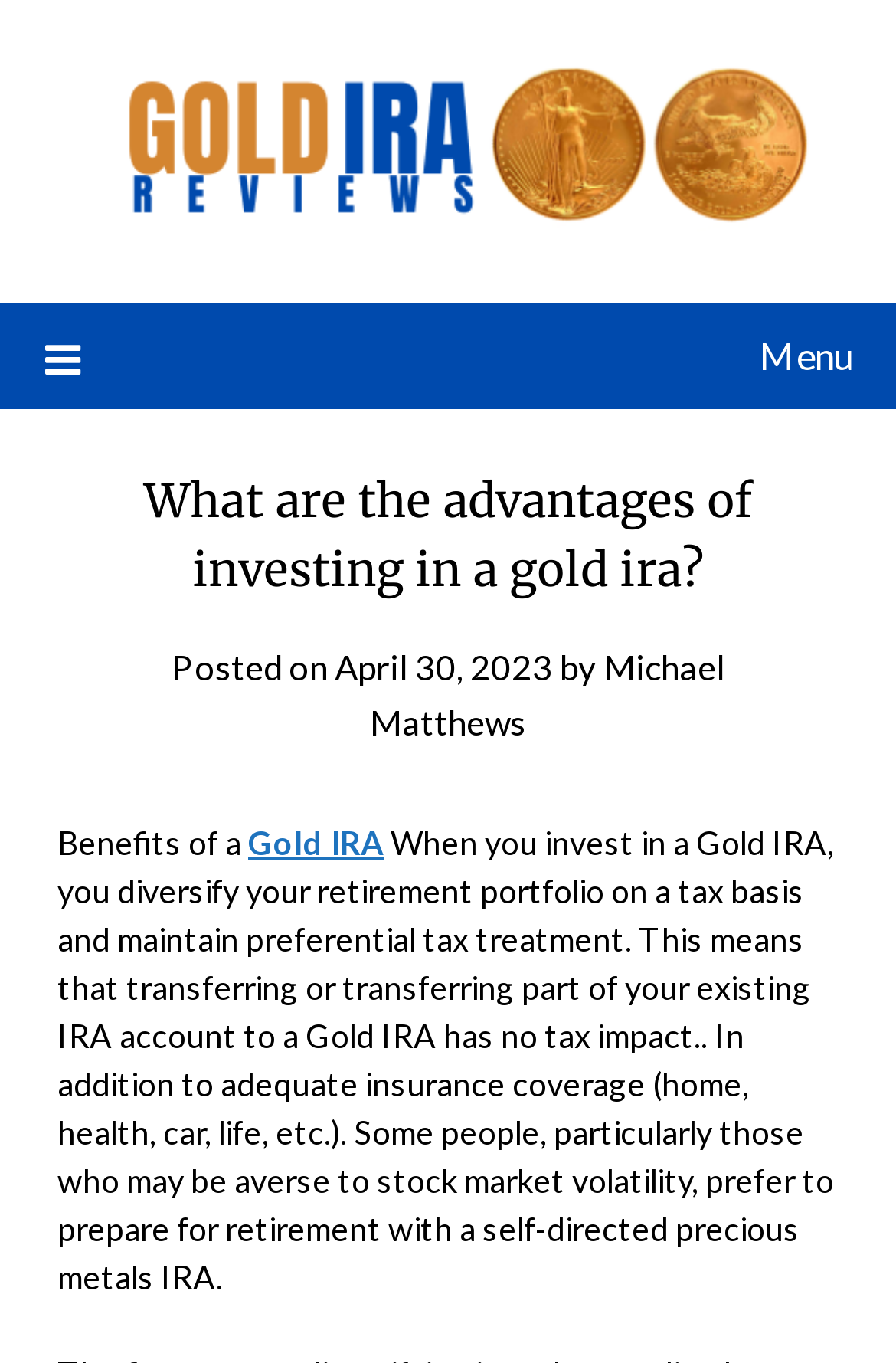Locate and extract the text of the main heading on the webpage.

What are the advantages of investing in a gold ira?